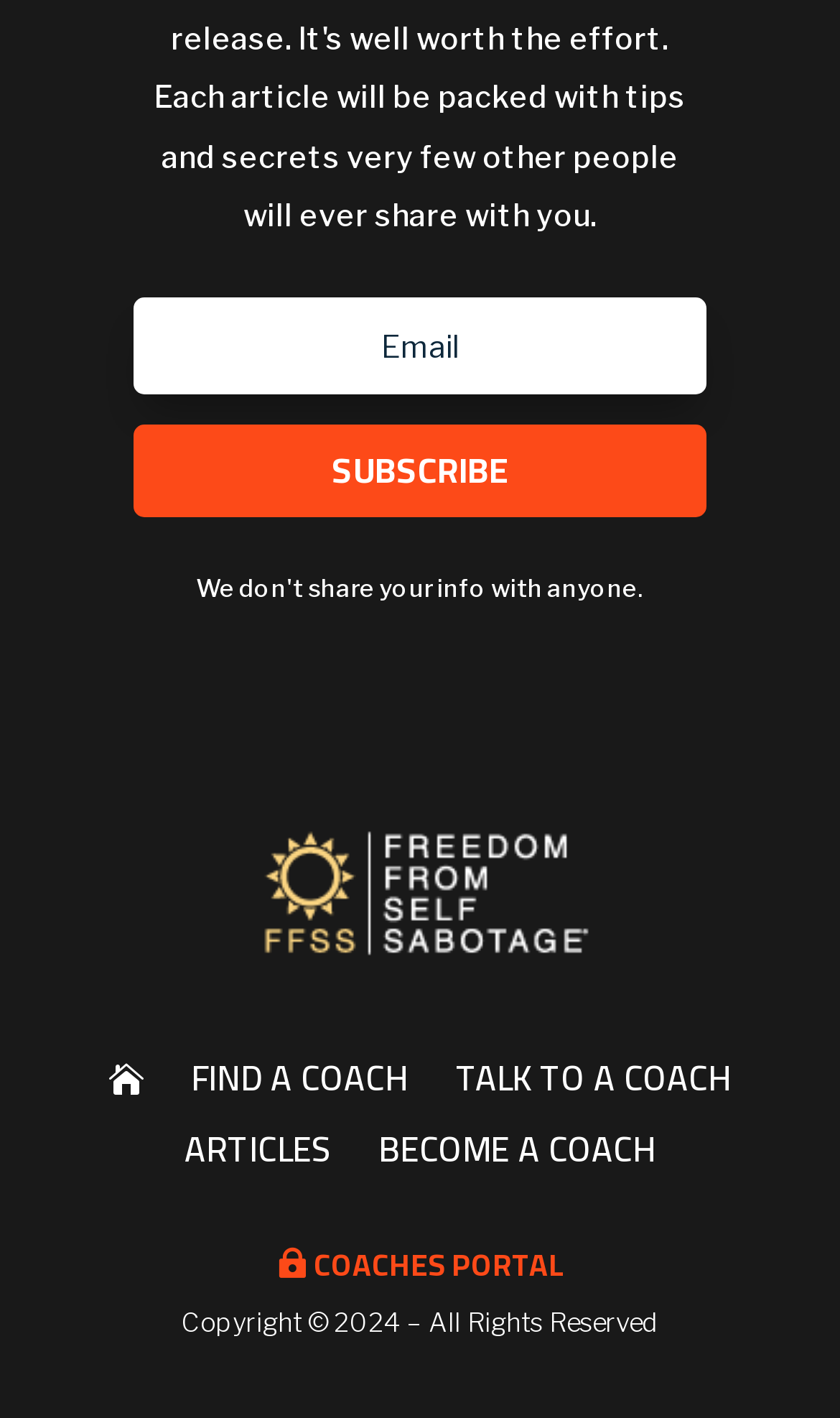How many links are there on the webpage?
Based on the image content, provide your answer in one word or a short phrase.

8